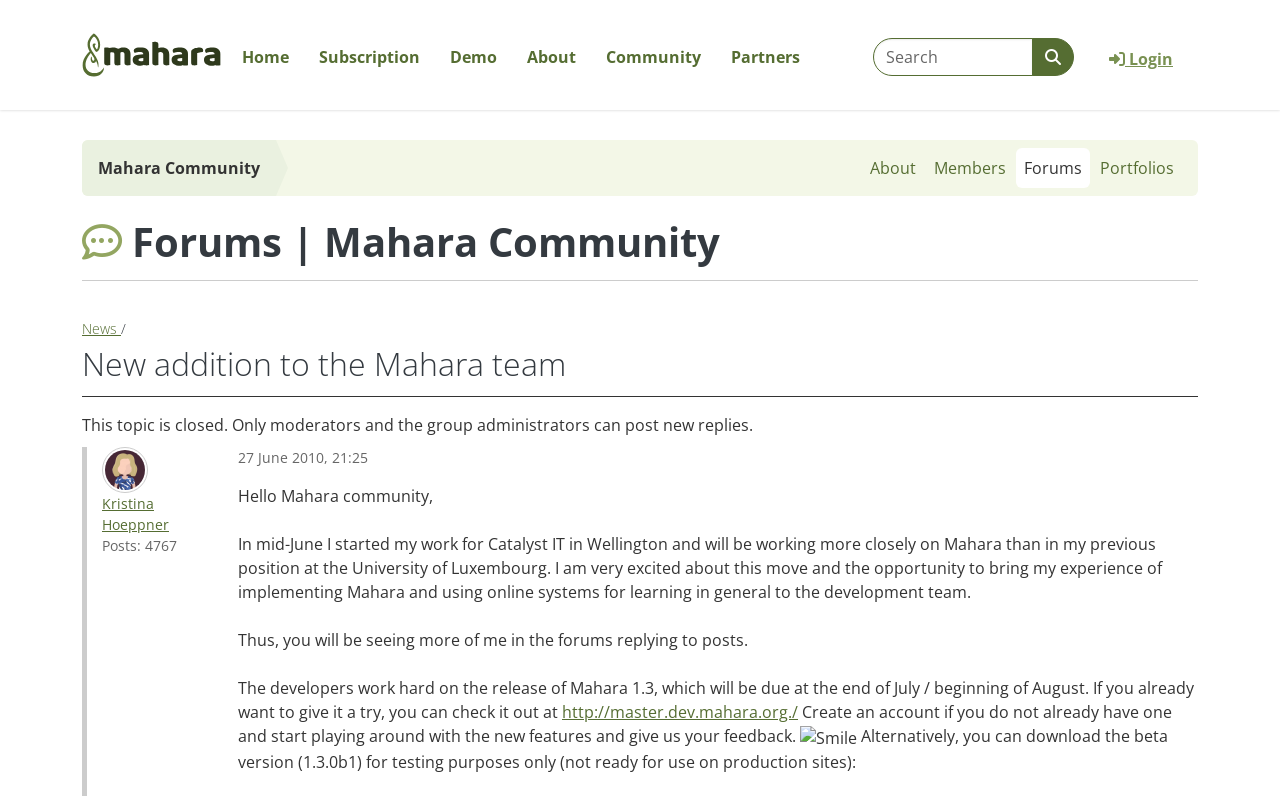Can you determine the bounding box coordinates of the area that needs to be clicked to fulfill the following instruction: "Go to the home page"?

[0.177, 0.044, 0.238, 0.099]